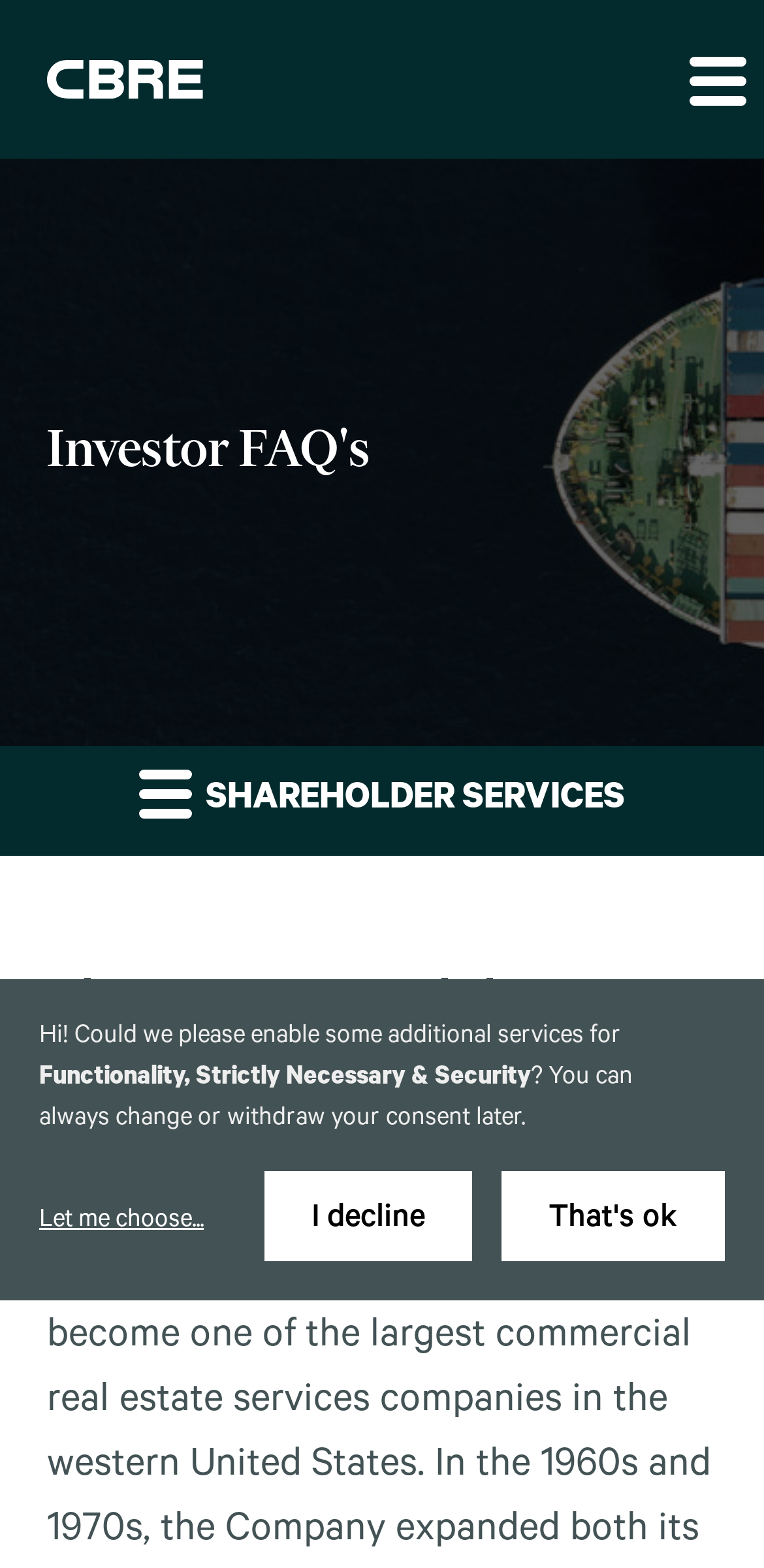What is the main topic of the webpage?
Please use the visual content to give a single word or phrase answer.

Investor FAQs